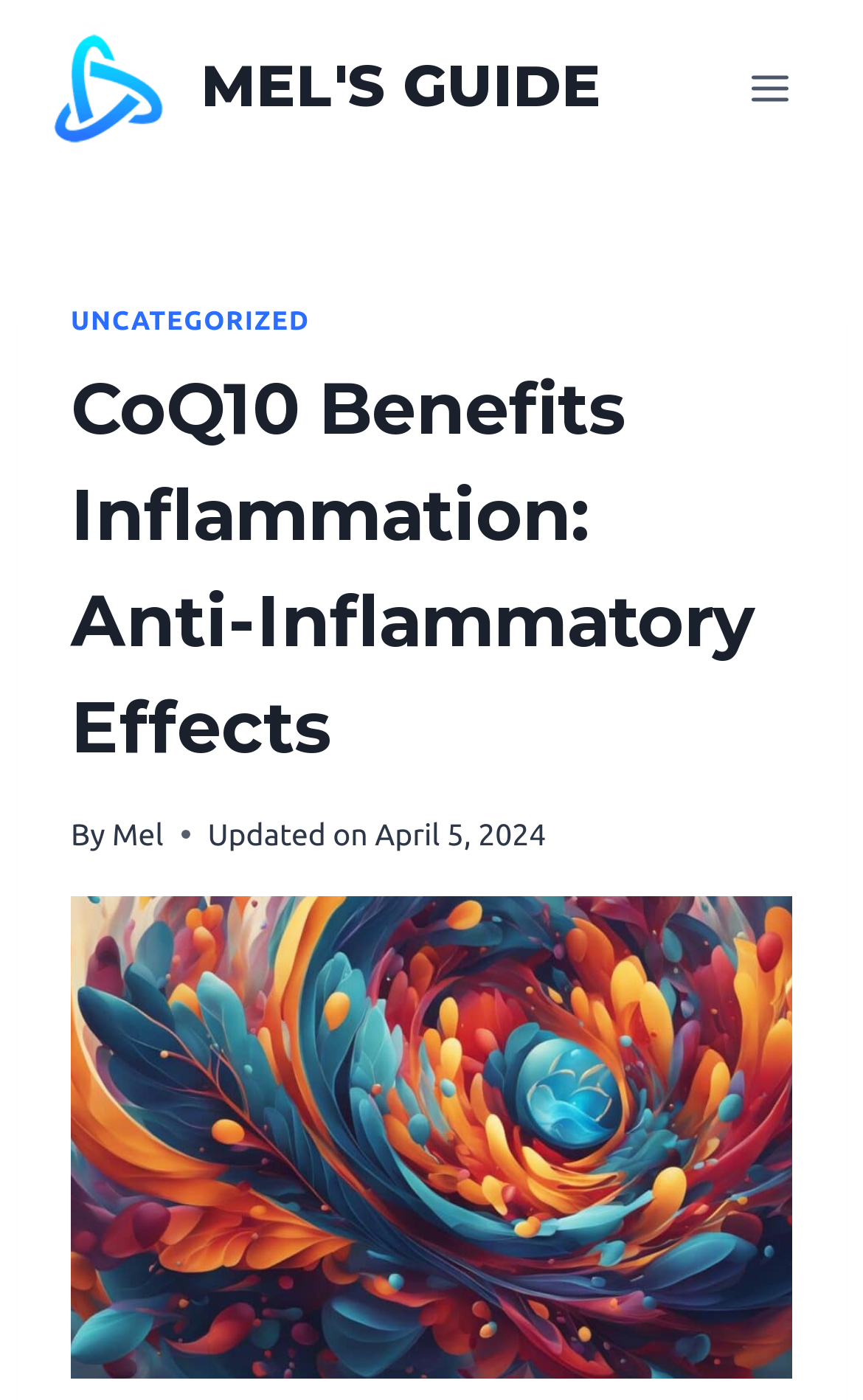Identify the bounding box of the HTML element described here: "Mel". Provide the coordinates as four float numbers between 0 and 1: [left, top, right, bottom].

[0.13, 0.583, 0.189, 0.608]